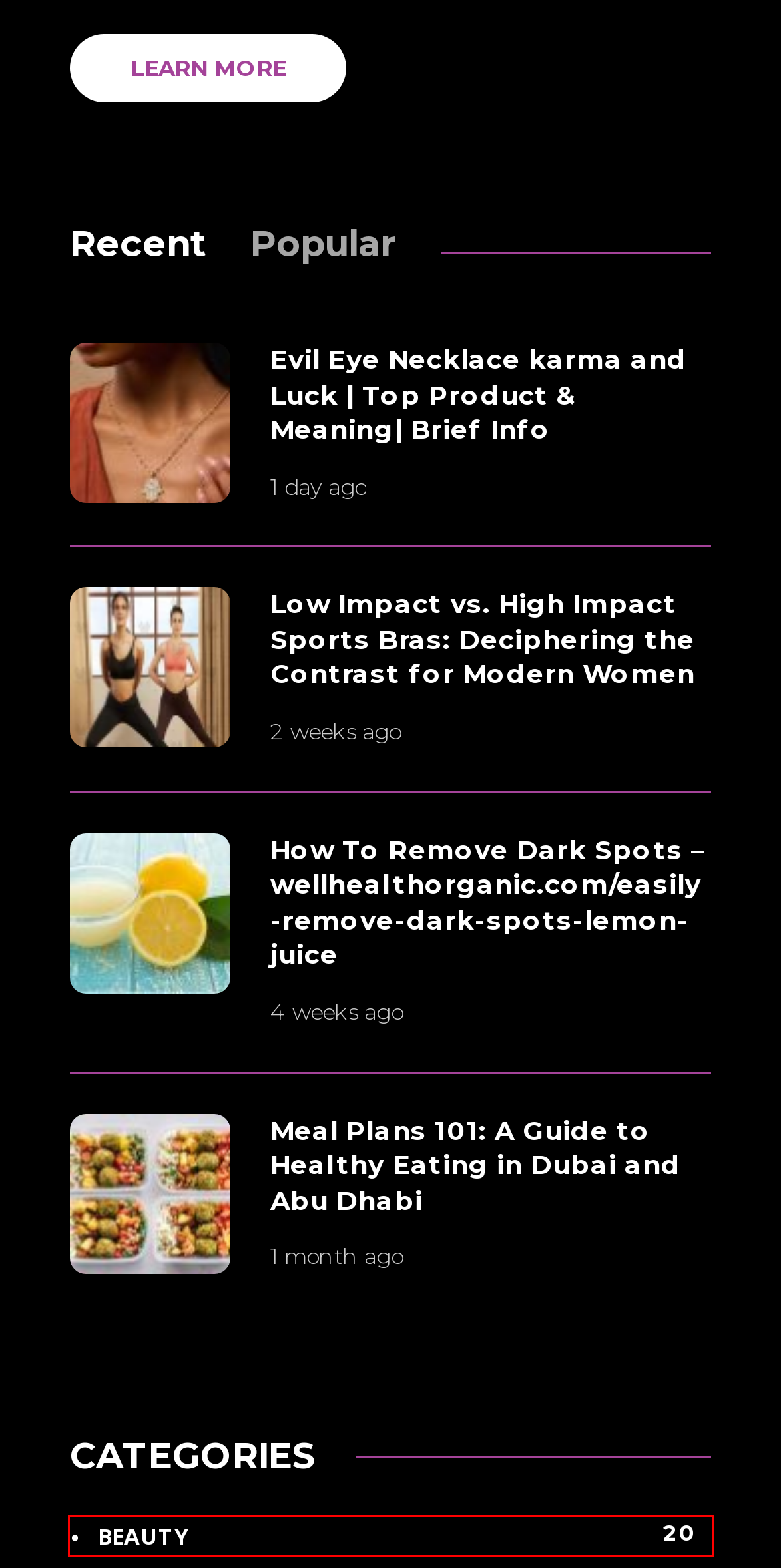Given a webpage screenshot with a red bounding box around a particular element, identify the best description of the new webpage that will appear after clicking on the element inside the red bounding box. Here are the candidates:
A. How to Remove Dark Circle With Lemon Juices?home-remedies
B. Beauty Archives - In Allure
C. Defination Archives - In Allure
D. About Us - In Allure
E. HIIT And Cardio – Benefits, And Differences - In Allure
F. Best Cardio Exercises And Their Importance
G. In Allure, Author at In Allure
H. Styling Tips for Elevating Your Outfit with Simple Jewelry - In Allure

B